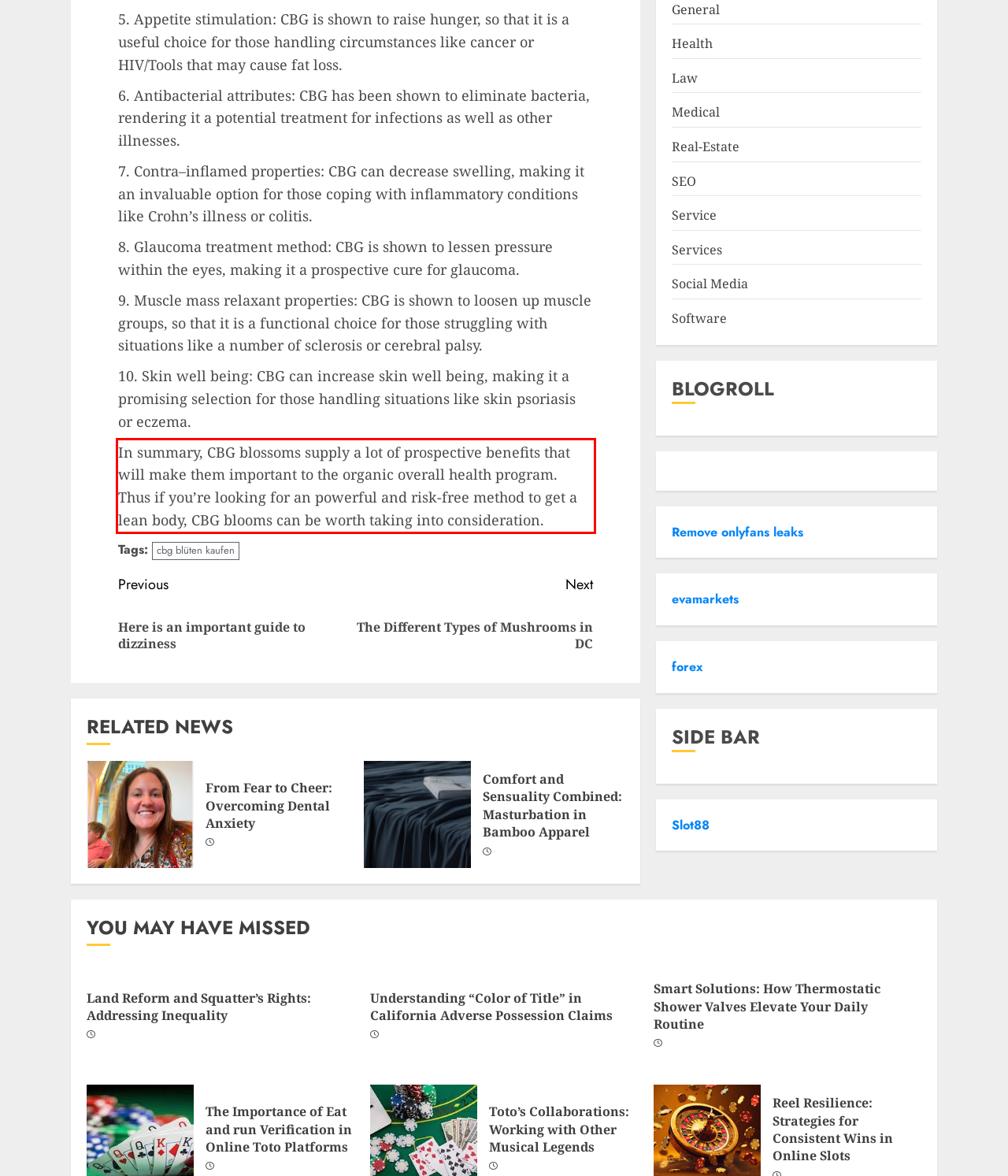Extract and provide the text found inside the red rectangle in the screenshot of the webpage.

In summary, CBG blossoms supply a lot of prospective benefits that will make them important to the organic overall health program. Thus if you’re looking for an powerful and risk-free method to get a lean body, CBG blooms can be worth taking into consideration.